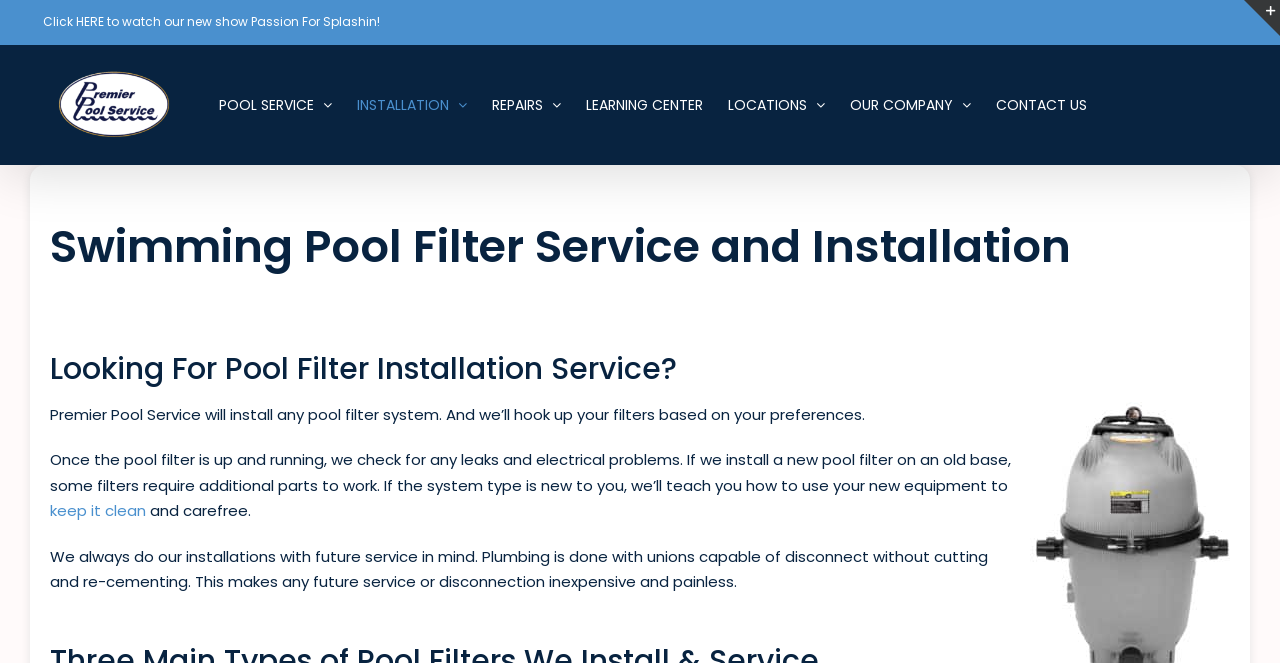What is the benefit of Premier Pool Service's installation method?
With the help of the image, please provide a detailed response to the question.

The webpage states that Premier Pool Service does installations with future service in mind, and that they use unions capable of disconnect without cutting and re-cementing. This suggests that the benefit of their installation method is that it makes future service easy and inexpensive.